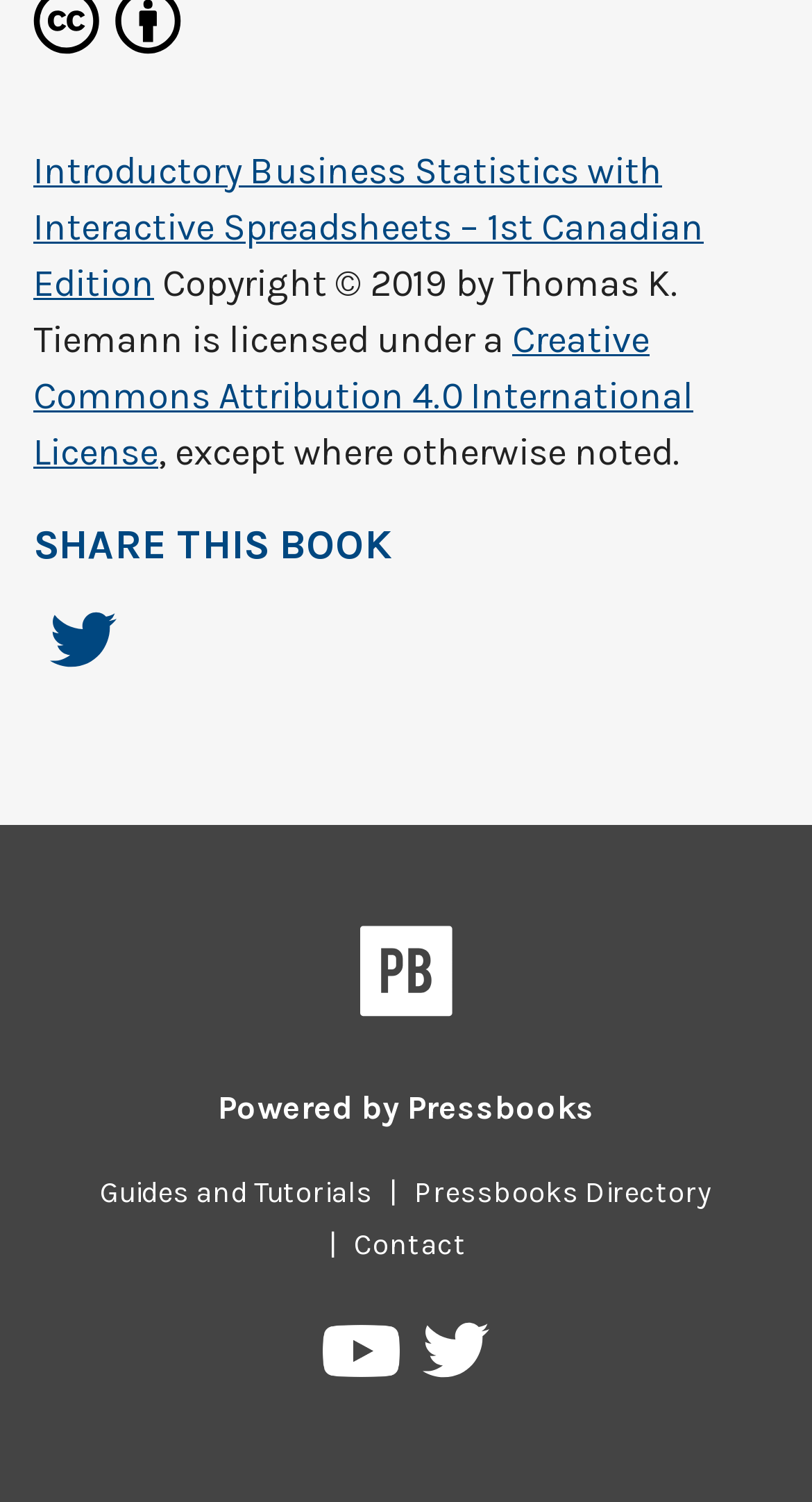How many social media links are available?
Please look at the screenshot and answer in one word or a short phrase.

3